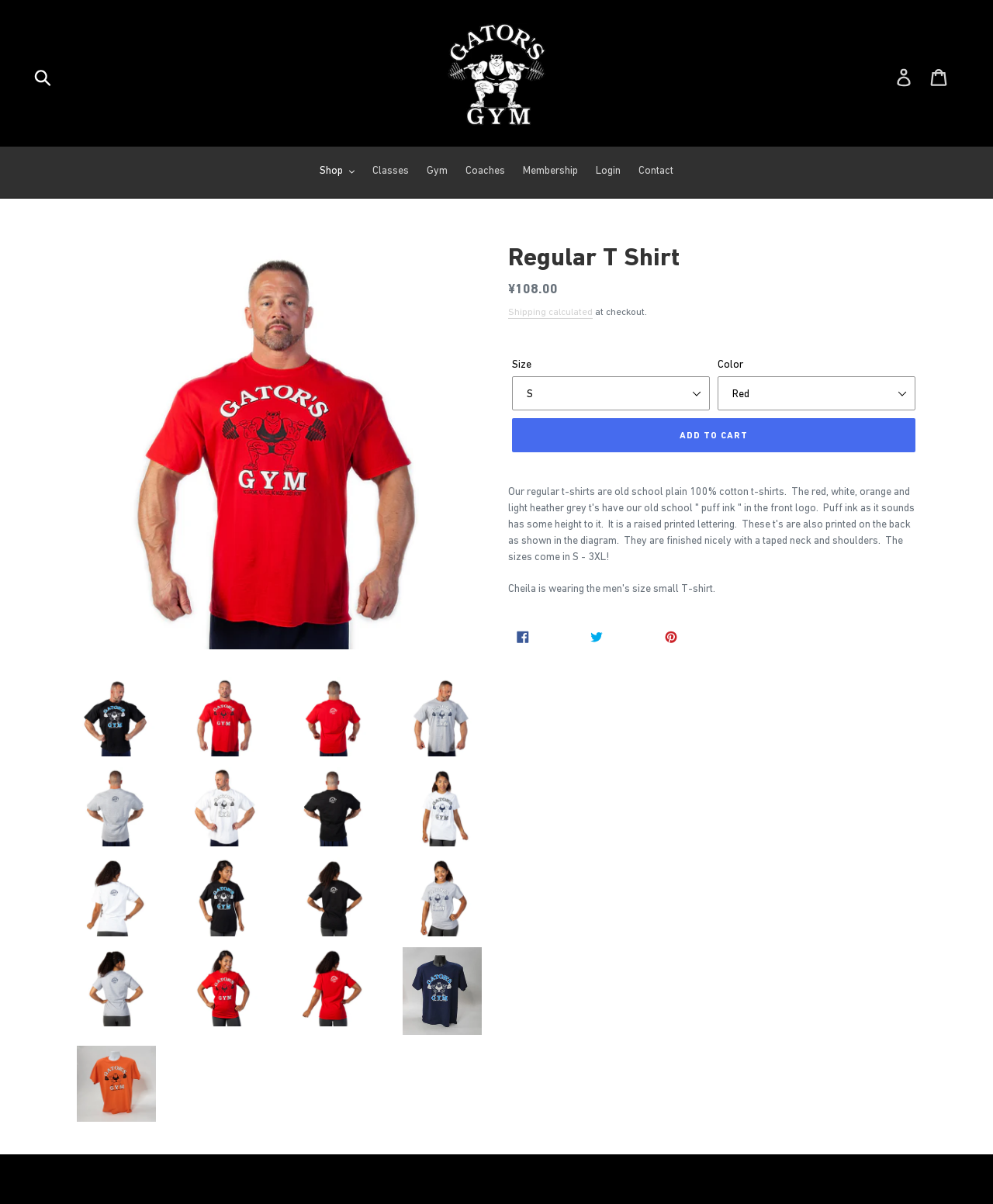Carefully examine the image and provide an in-depth answer to the question: What is the feature of the 'puff ink' printing?

I found the feature of the 'puff ink' printing by reading the product description, which explains that 'puff ink as it sounds has some height to it. It is a raised printed lettering'.